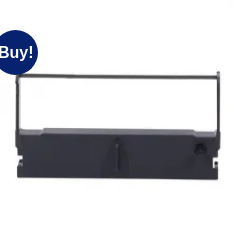Illustrate the scene in the image with a detailed description.

This image features a sleek, black generic enclosure designed for a 2.5-inch hard drive, emphasizing its minimalist and functional design. The enclosure is positioned prominently against a neutral background, showcasing its sturdy structure and straightforward utility. A circular blue button in the top left corner reads "Buy!", inviting viewers to purchase this accessory conveniently. Ideal for users seeking to enhance their storage solutions, this enclosure offers a practical option for those needing to house and protect their hard drives in a portable format.